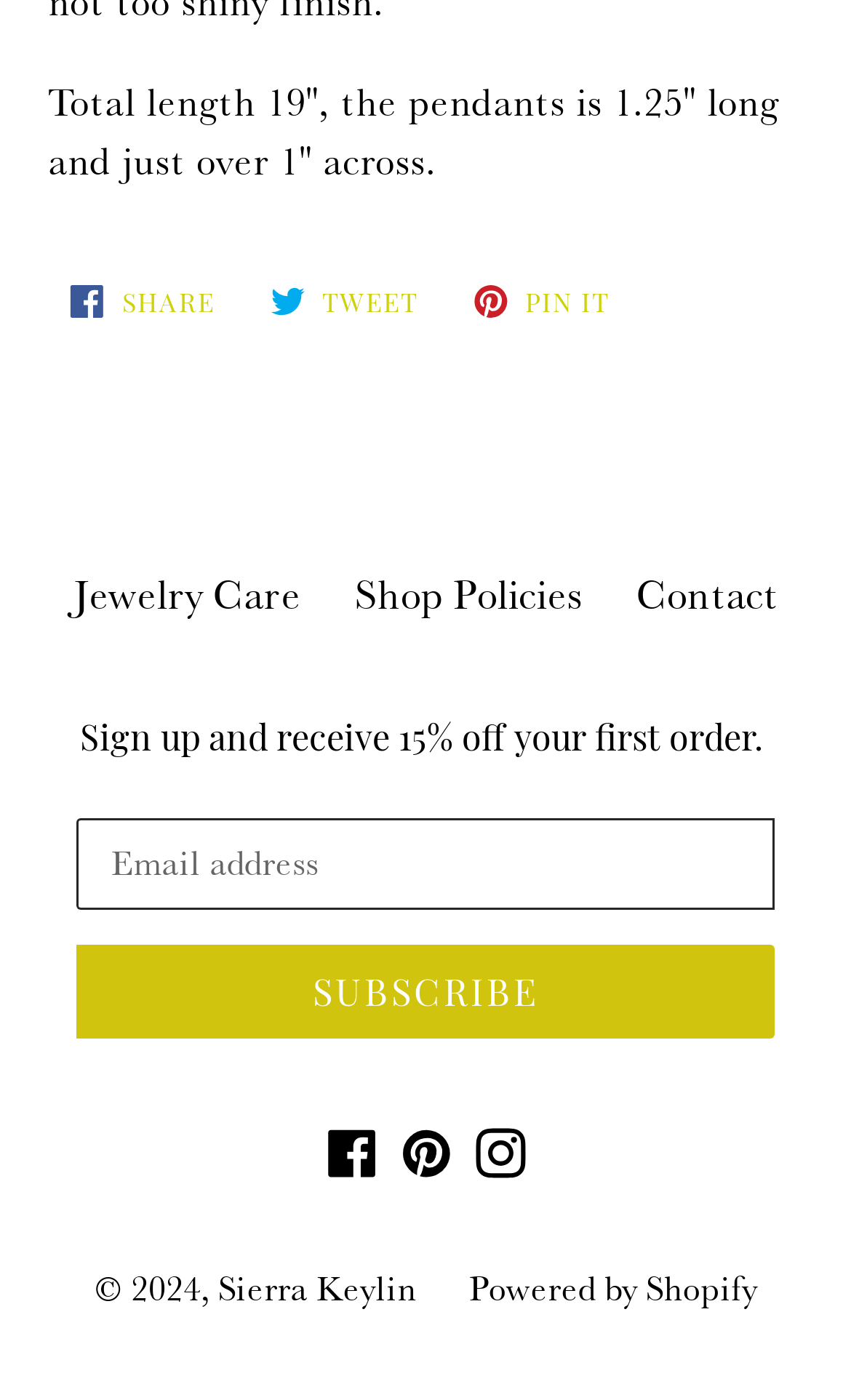Provide the bounding box coordinates for the area that should be clicked to complete the instruction: "Follow on Twitter".

None